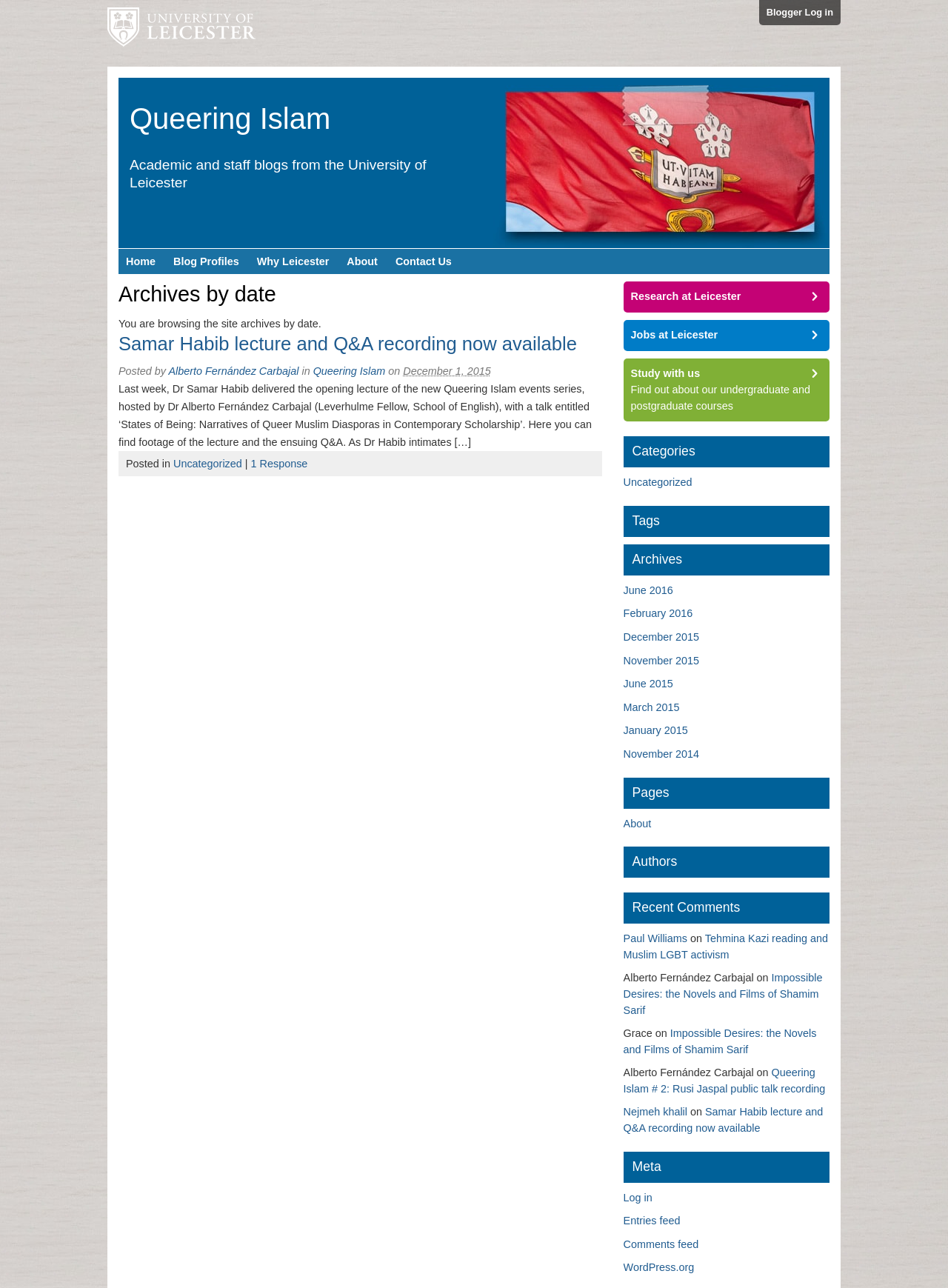Identify the bounding box for the UI element that is described as follows: "February 2016".

[0.658, 0.472, 0.731, 0.481]